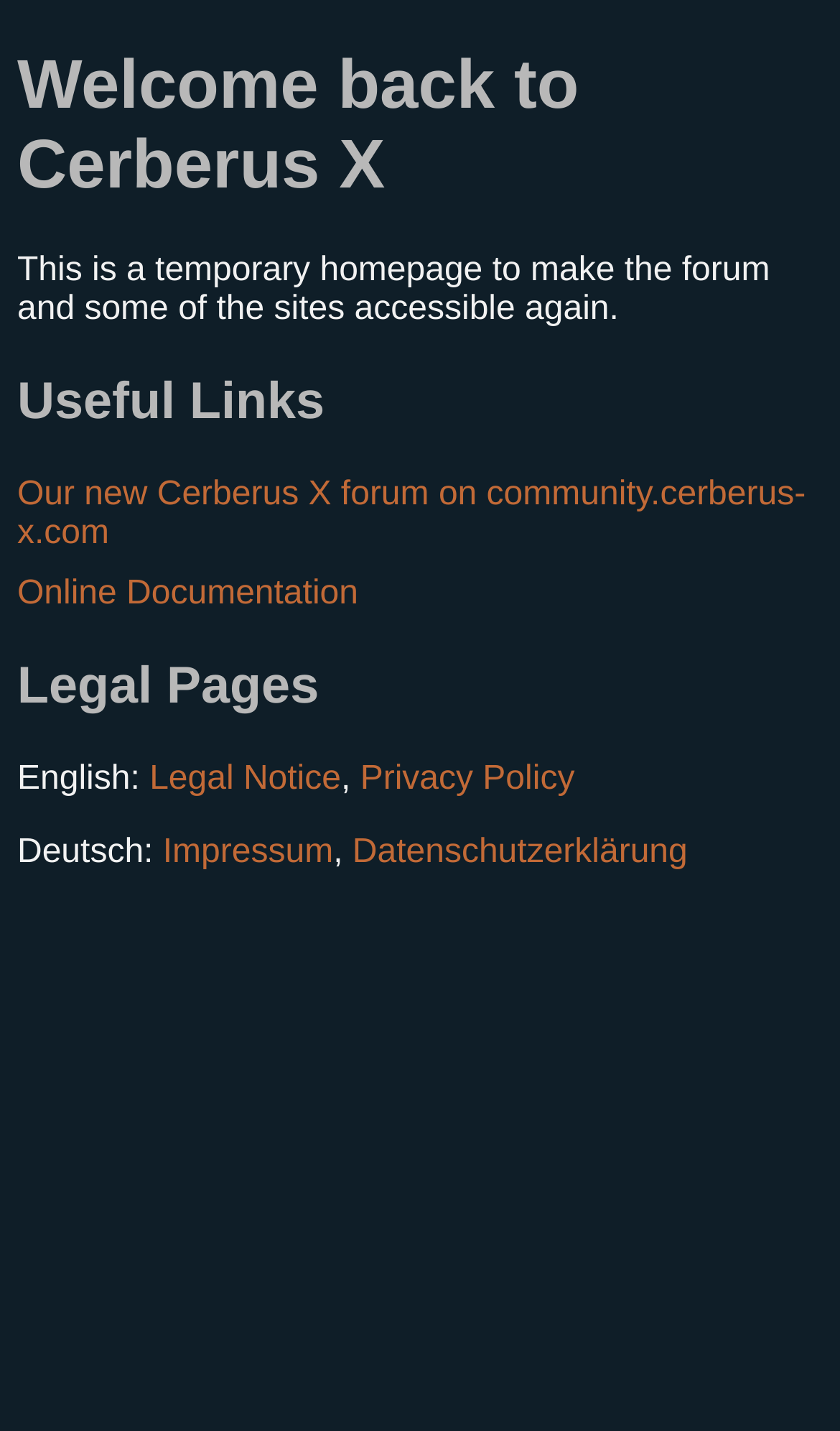Give a detailed explanation of the elements present on the webpage.

The webpage is the Cerberus X Homepage, which appears to be a temporary page providing access to the forum and other sites. At the top, there is a heading that reads "Welcome back to Cerberus X". Below this heading, a paragraph of text explains the purpose of the temporary homepage.

Further down, there is a section titled "Useful Links", which contains two links: "Our new Cerberus X forum on community.cerberus-x.com" and "Online Documentation". These links are positioned side by side, with the first link taking up more space.

Below the "Useful Links" section, there is a section titled "Legal Pages". This section contains two subsections, one for English and one for Deutsch (German). The English subsection has two links, "Legal Notice" and "Privacy Policy", separated by a comma. The Deutsch subsection also has two links, "Impressum" and "Datenschutzerklärung", also separated by a comma. The links in each subsection are positioned side by side, with the first link taking up less space than the second link.

Overall, the webpage has a simple layout with clear headings and concise text, providing easy access to the forum, documentation, and legal pages.